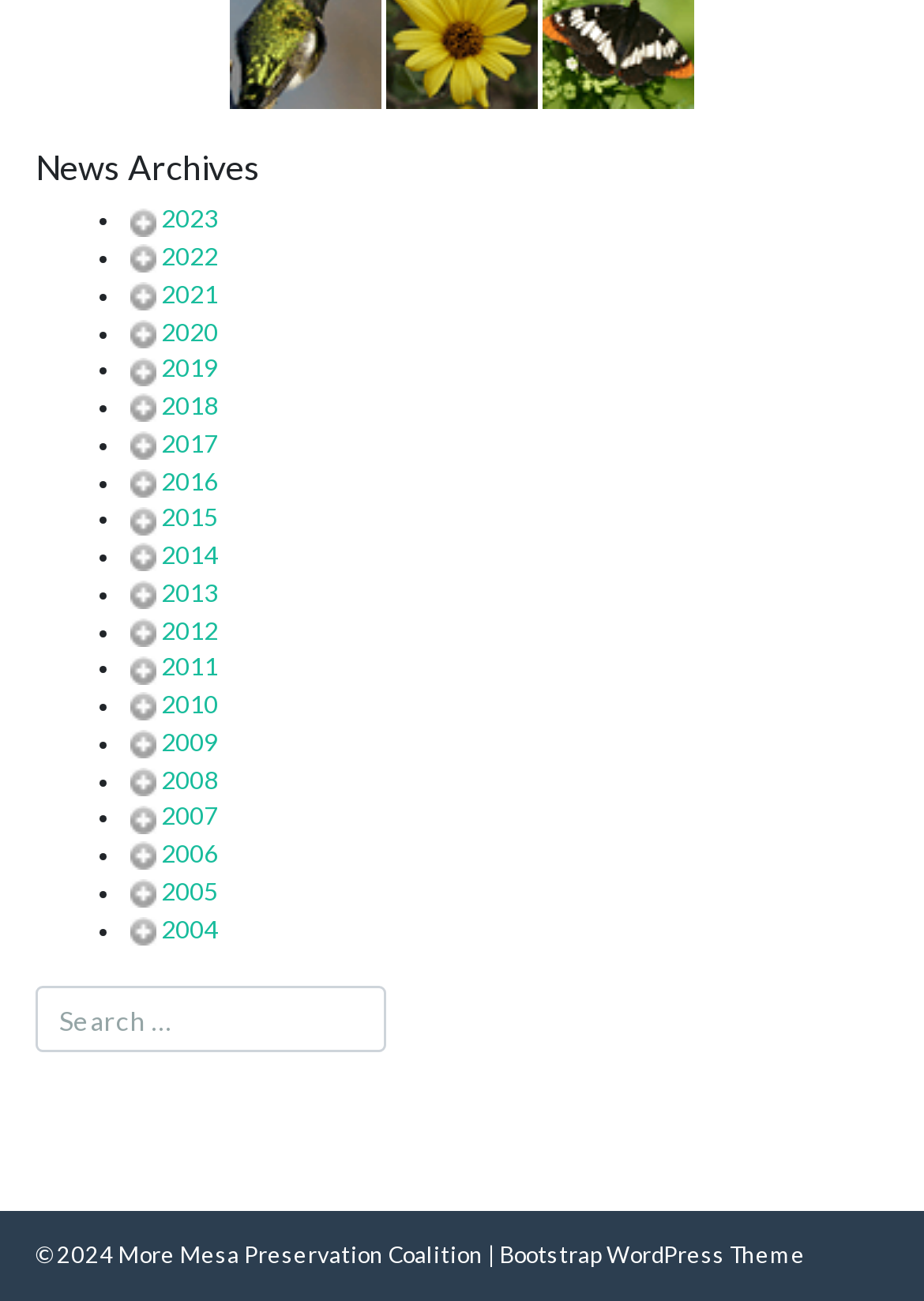What are the categories of living things on this webpage?
Refer to the image and give a detailed answer to the query.

Based on the links at the top of the webpage, it appears that this webpage is about news archives related to living things, and the categories are Birds, Plants, and Butterflies.